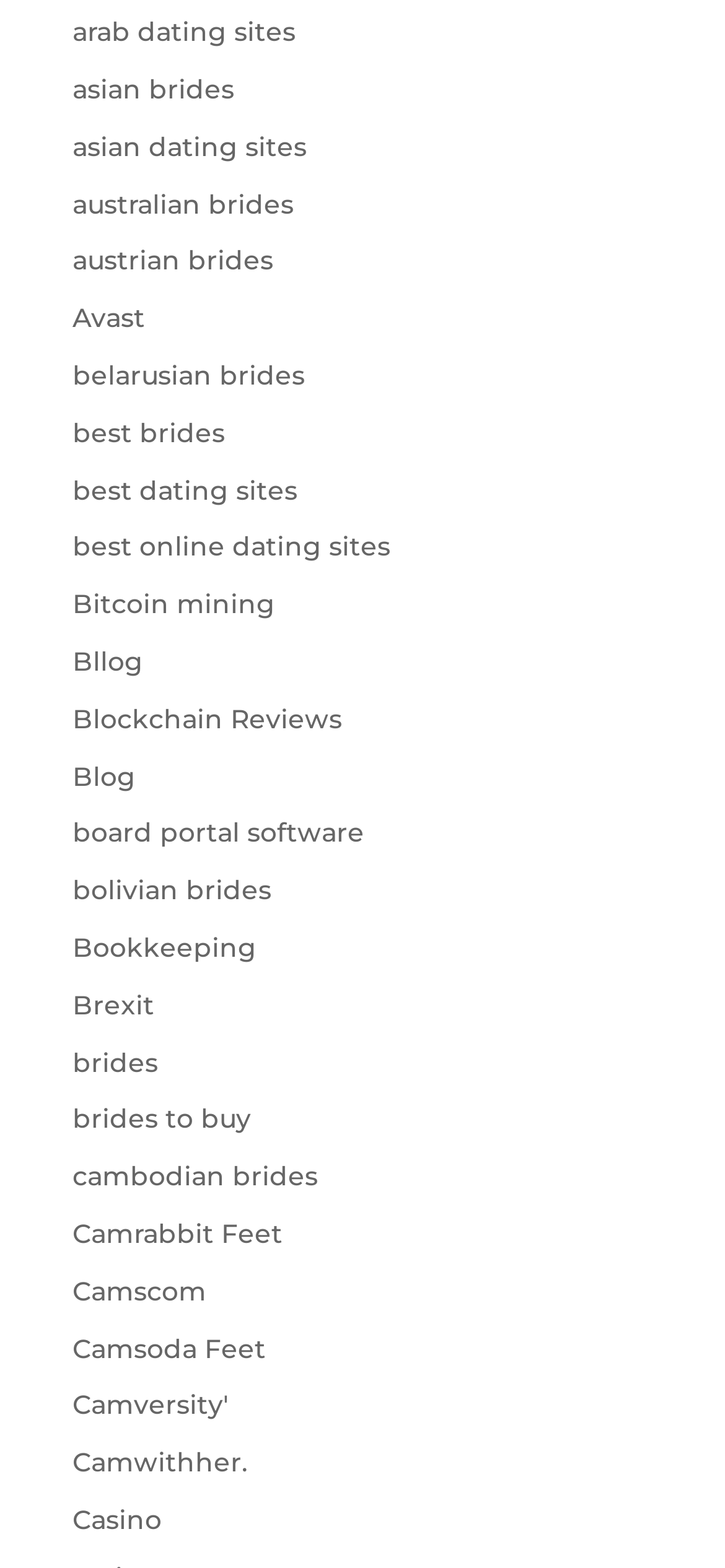Please identify the bounding box coordinates of the element that needs to be clicked to perform the following instruction: "learn about best online dating sites".

[0.1, 0.338, 0.538, 0.359]